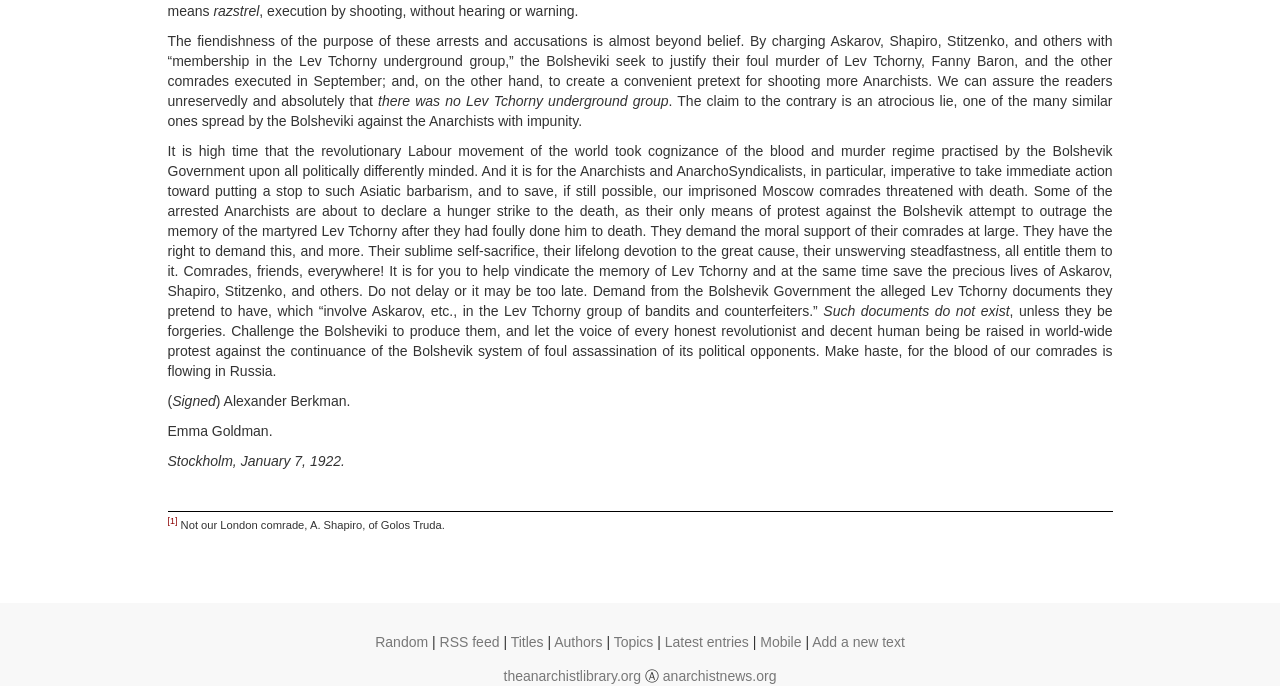Locate the bounding box coordinates of the clickable region to complete the following instruction: "Click on 'Random'."

[0.293, 0.925, 0.334, 0.948]